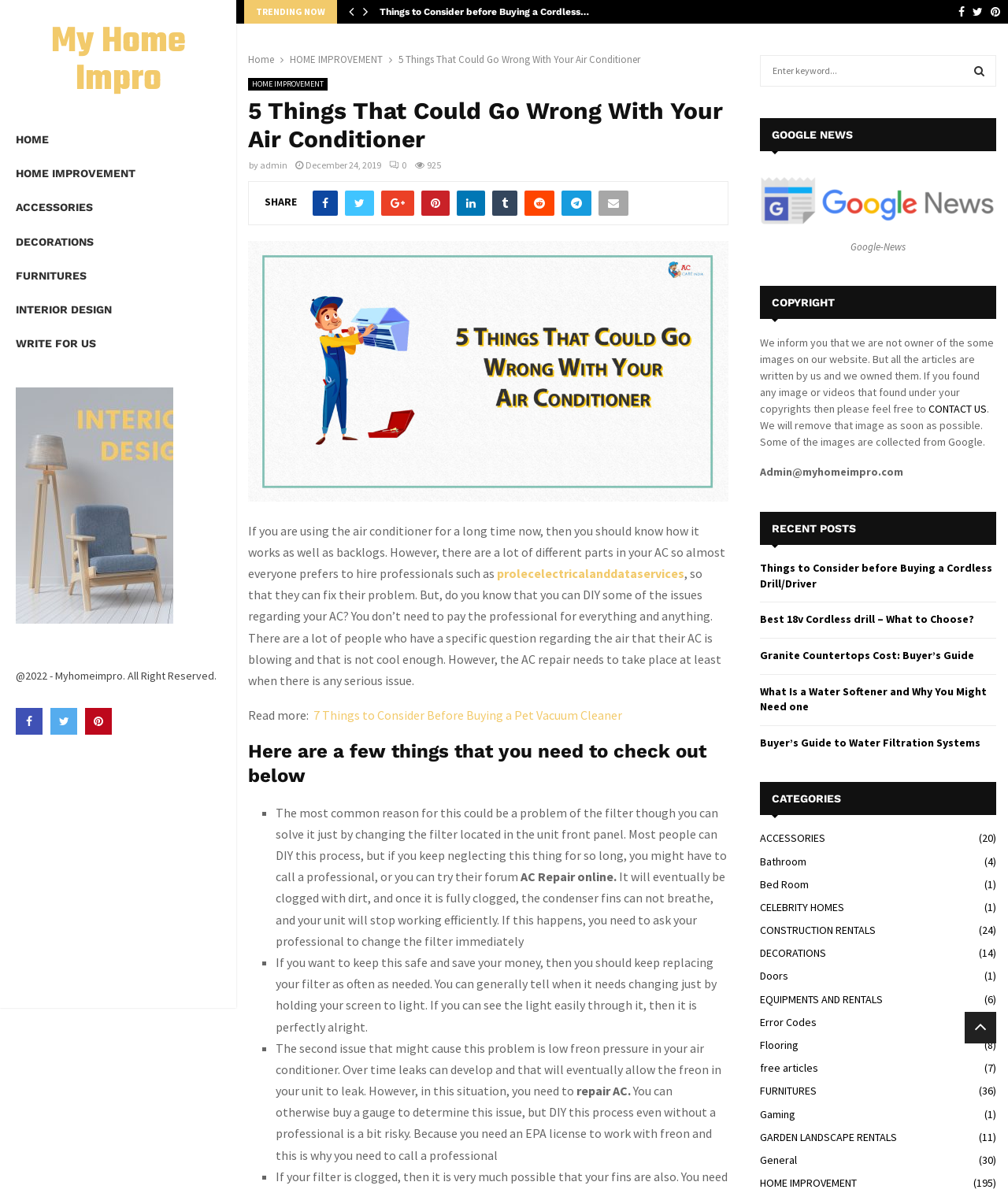Pinpoint the bounding box coordinates of the clickable area needed to execute the instruction: "Click on the 'WRITE FOR US' link". The coordinates should be specified as four float numbers between 0 and 1, i.e., [left, top, right, bottom].

[0.016, 0.274, 0.219, 0.302]